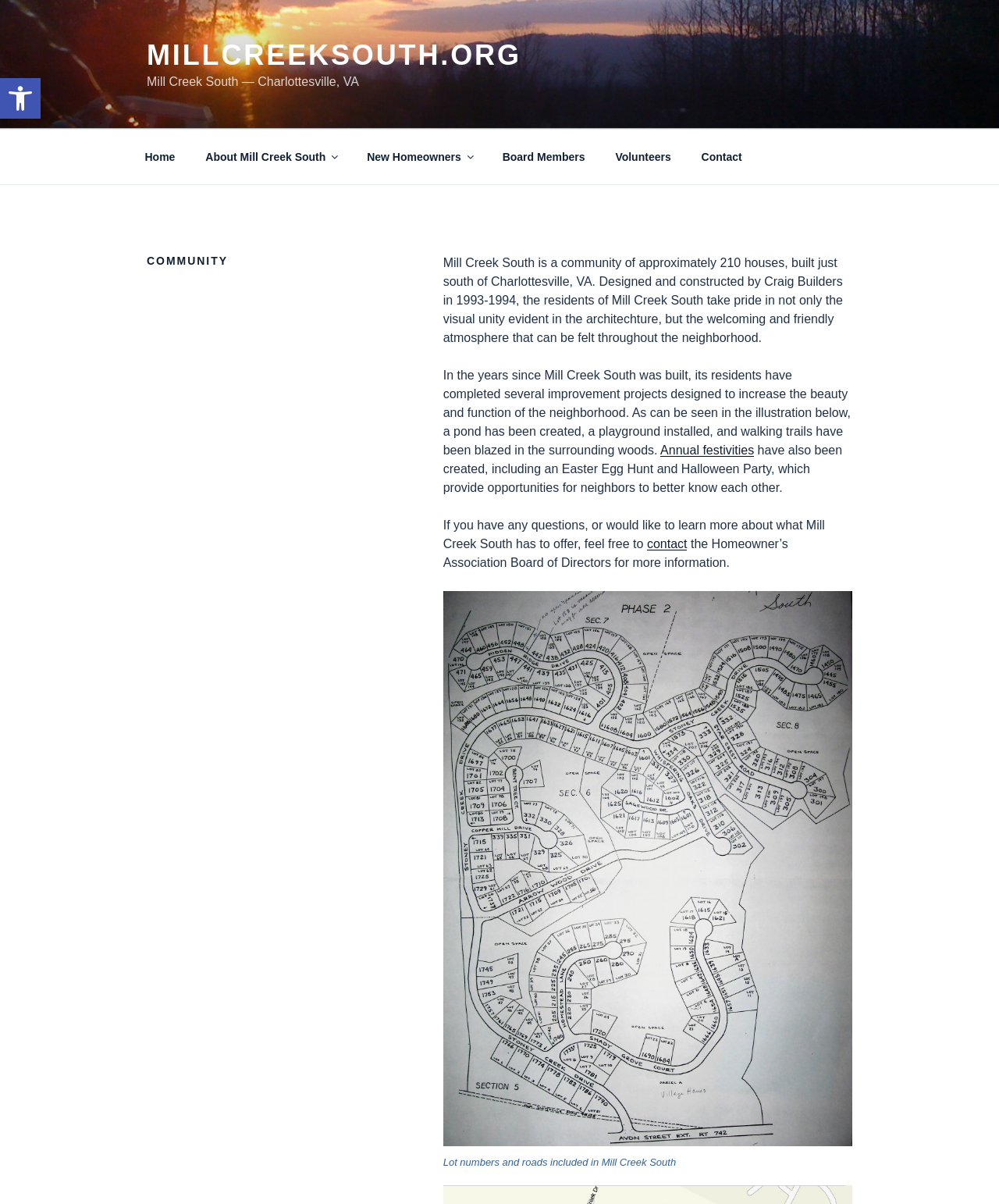Identify the bounding box coordinates of the region that needs to be clicked to carry out this instruction: "Read about annual festivities". Provide these coordinates as four float numbers ranging from 0 to 1, i.e., [left, top, right, bottom].

[0.661, 0.368, 0.755, 0.379]